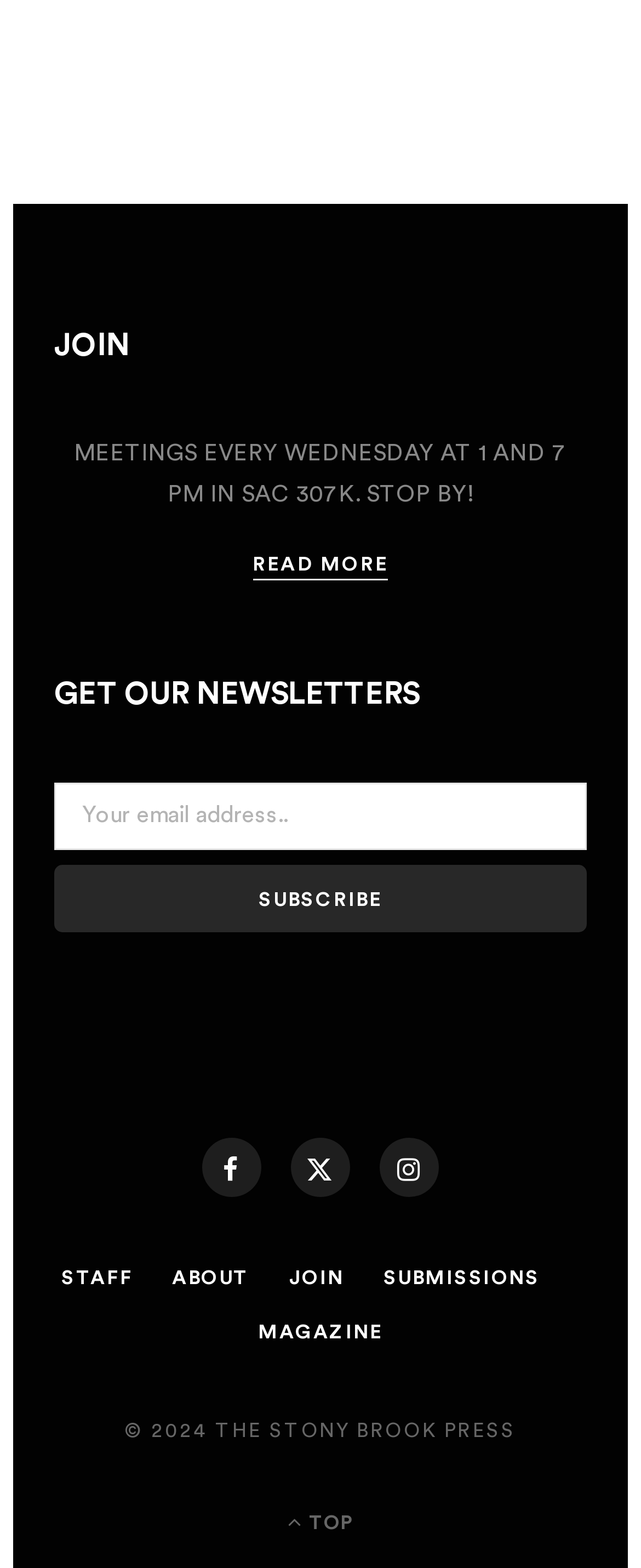Please predict the bounding box coordinates of the element's region where a click is necessary to complete the following instruction: "Join the community". The coordinates should be represented by four float numbers between 0 and 1, i.e., [left, top, right, bottom].

[0.451, 0.808, 0.537, 0.821]